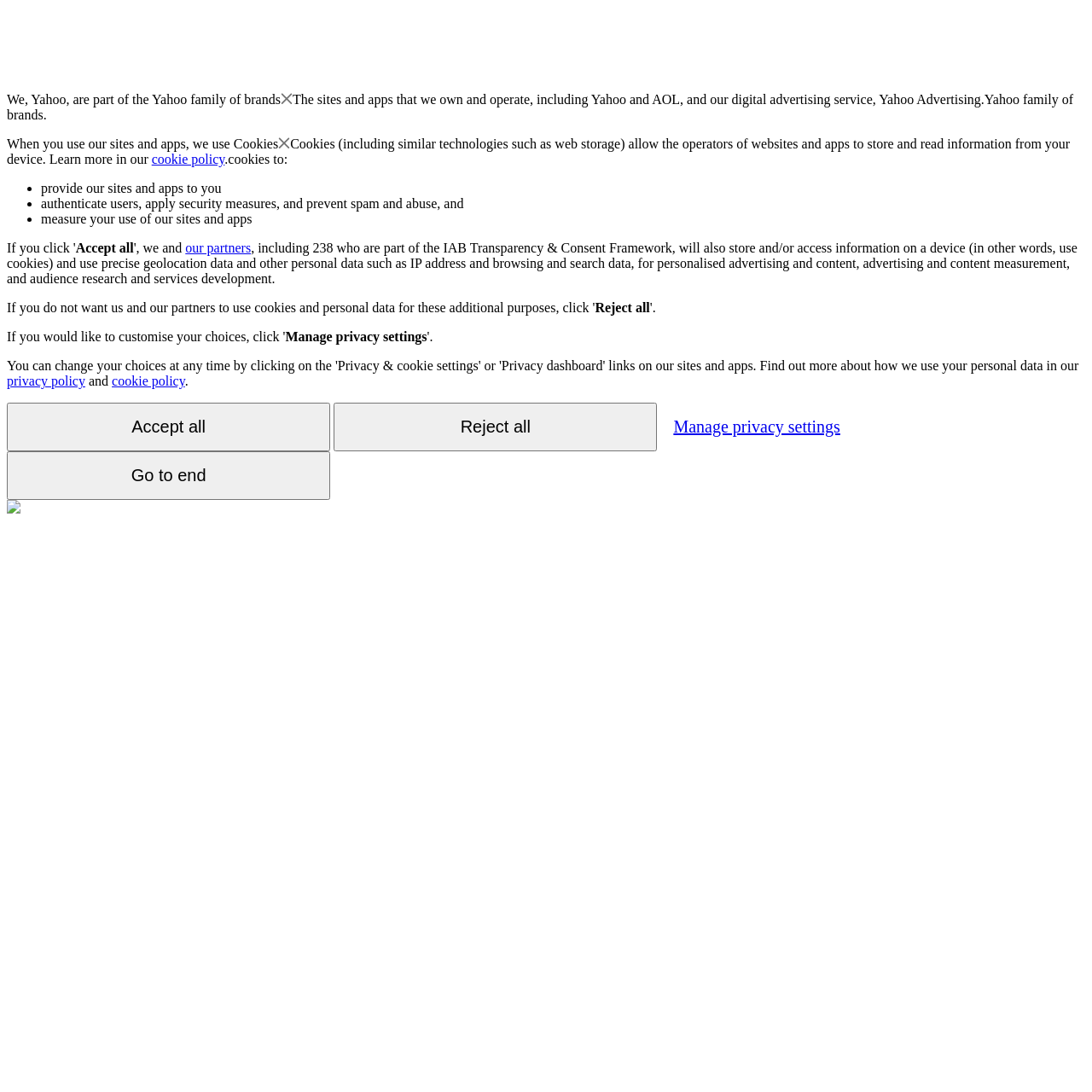Identify the bounding box coordinates for the UI element described by the following text: "Go to end". Provide the coordinates as four float numbers between 0 and 1, in the format [left, top, right, bottom].

[0.006, 0.413, 0.302, 0.458]